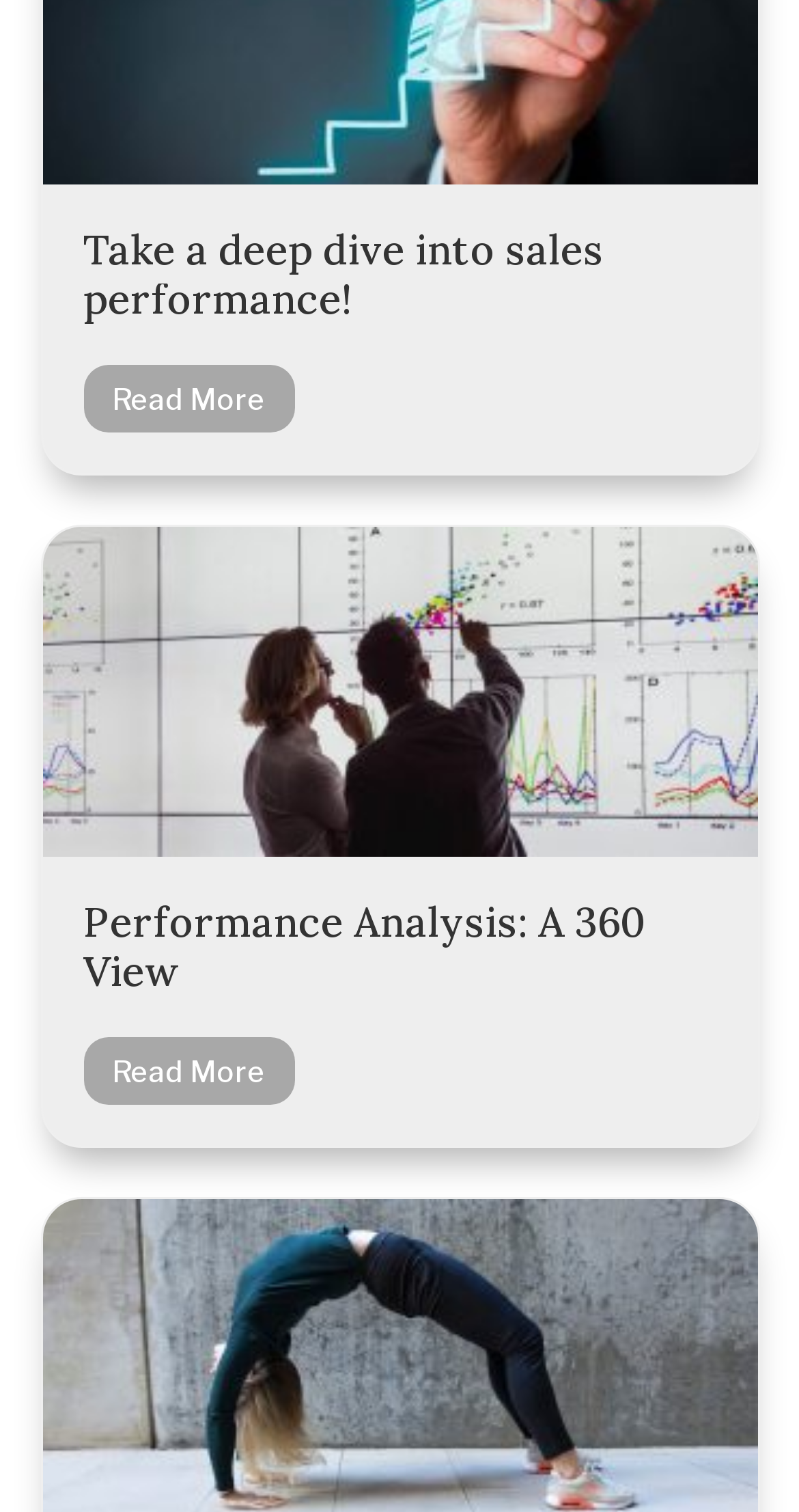How many 'Read More' links are there?
Please answer the question with a single word or phrase, referencing the image.

2